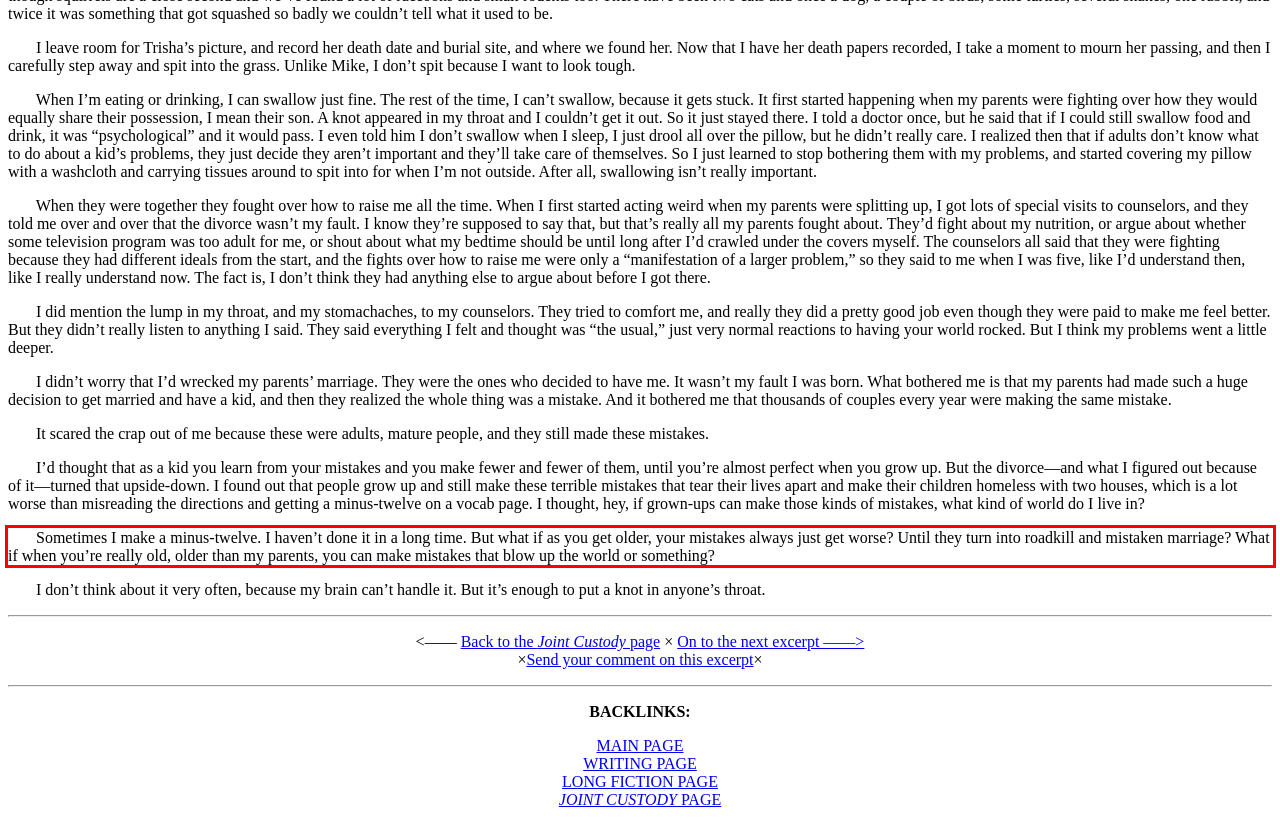Please examine the screenshot of the webpage and read the text present within the red rectangle bounding box.

Sometimes I make a minus-twelve. I haven’t done it in a long time. But what if as you get older, your mistakes always just get worse? Until they turn into roadkill and mistaken marriage? What if when you’re really old, older than my parents, you can make mistakes that blow up the world or something?